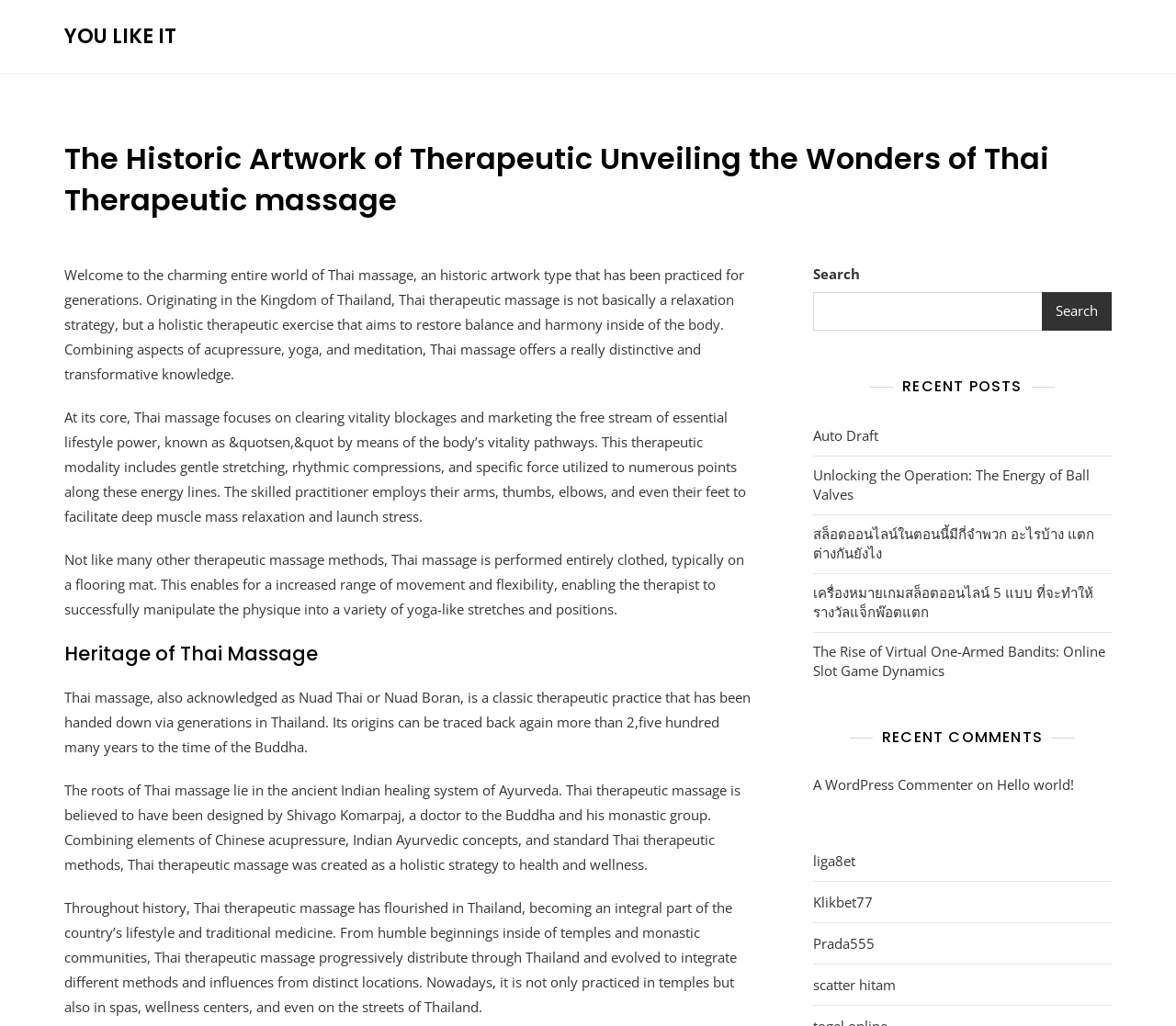Please identify the coordinates of the bounding box for the clickable region that will accomplish this instruction: "Click on 'RECENT POSTS'".

[0.74, 0.367, 0.897, 0.387]